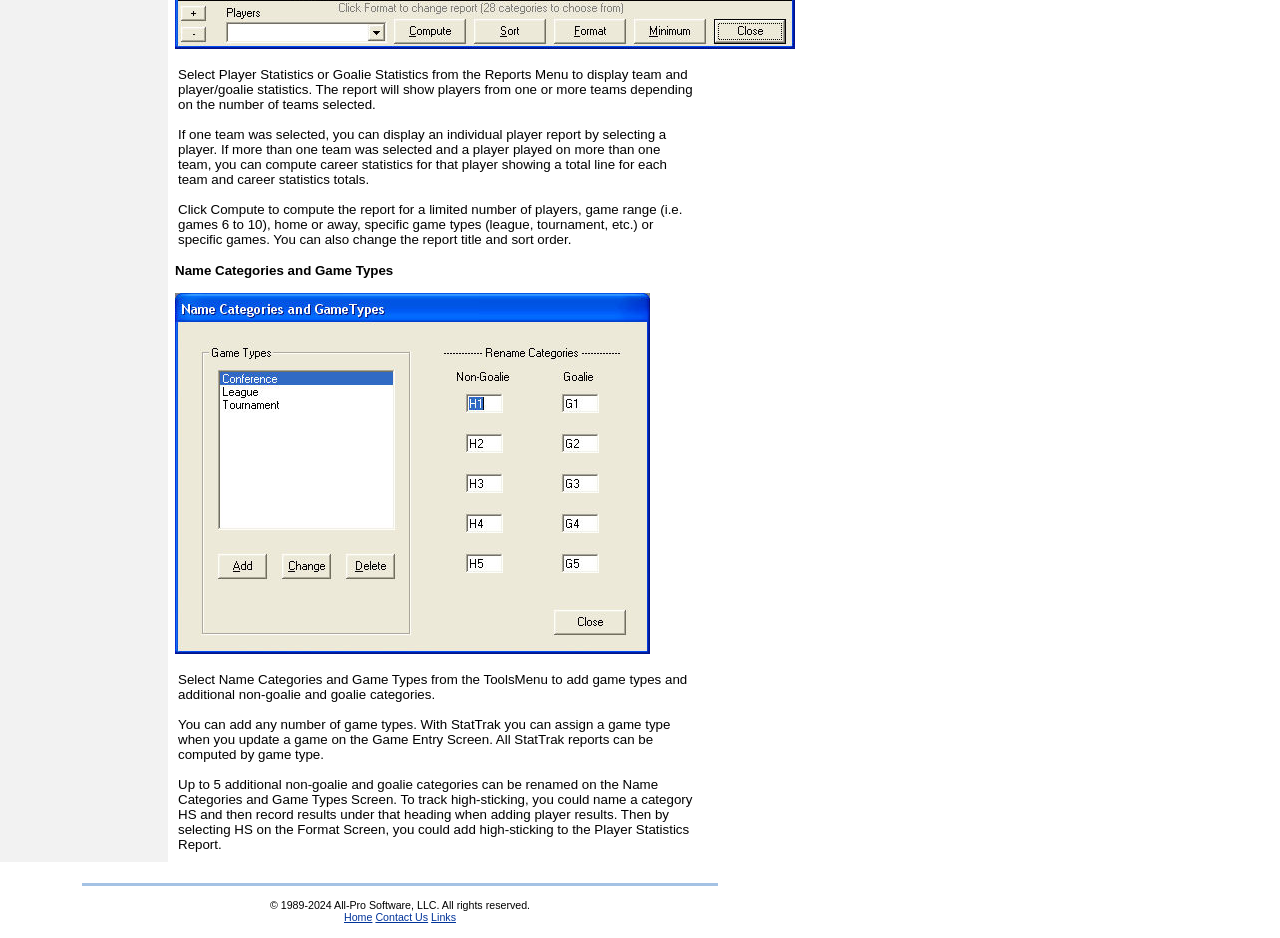Respond with a single word or phrase to the following question: How many additional non-goalie and goalie categories can be renamed?

5